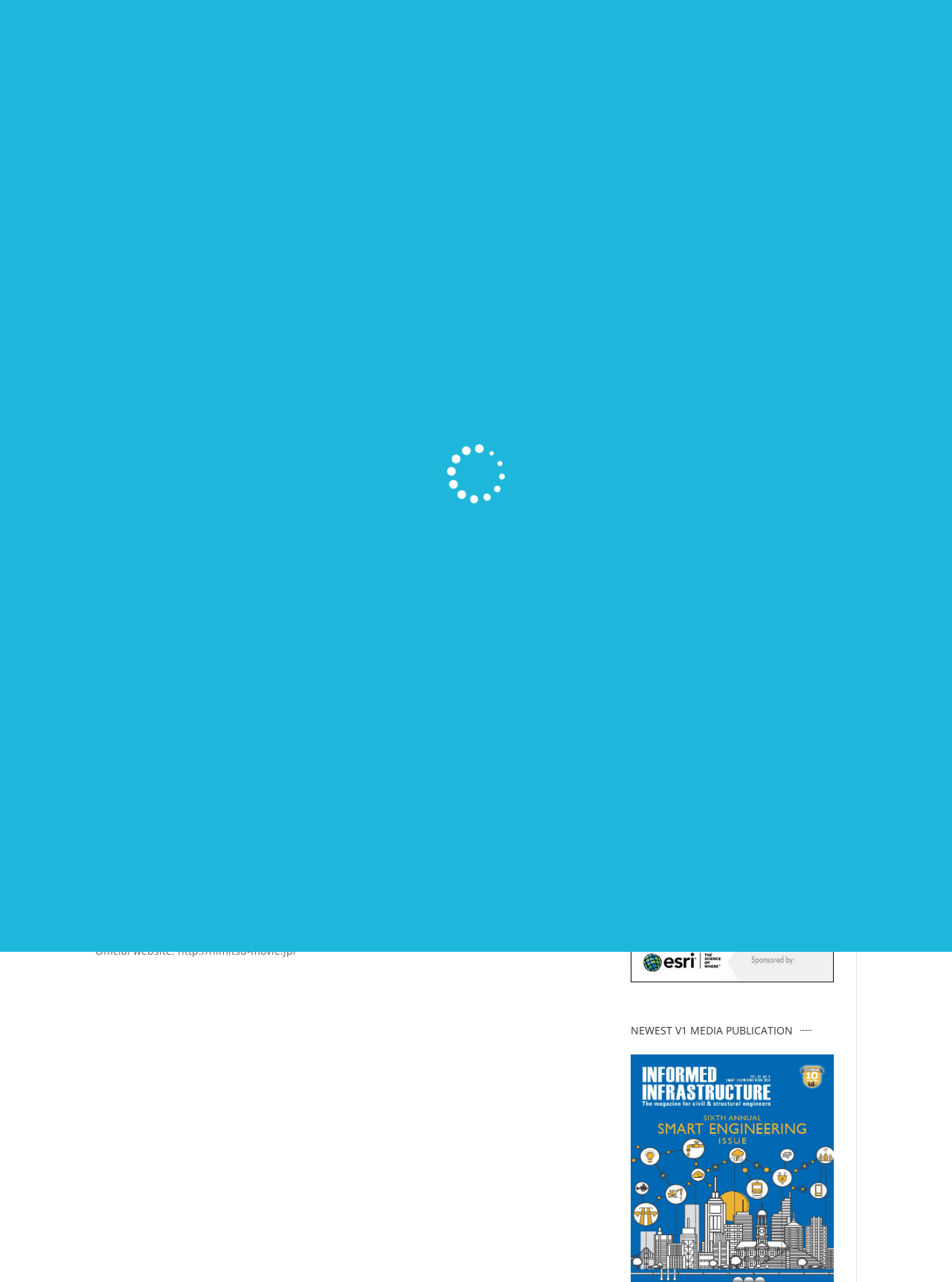Using the provided element description, identify the bounding box coordinates as (top-left x, top-left y, bottom-right x, bottom-right y). Ensure all values are between 0 and 1. Description: About

[0.645, 0.019, 0.677, 0.044]